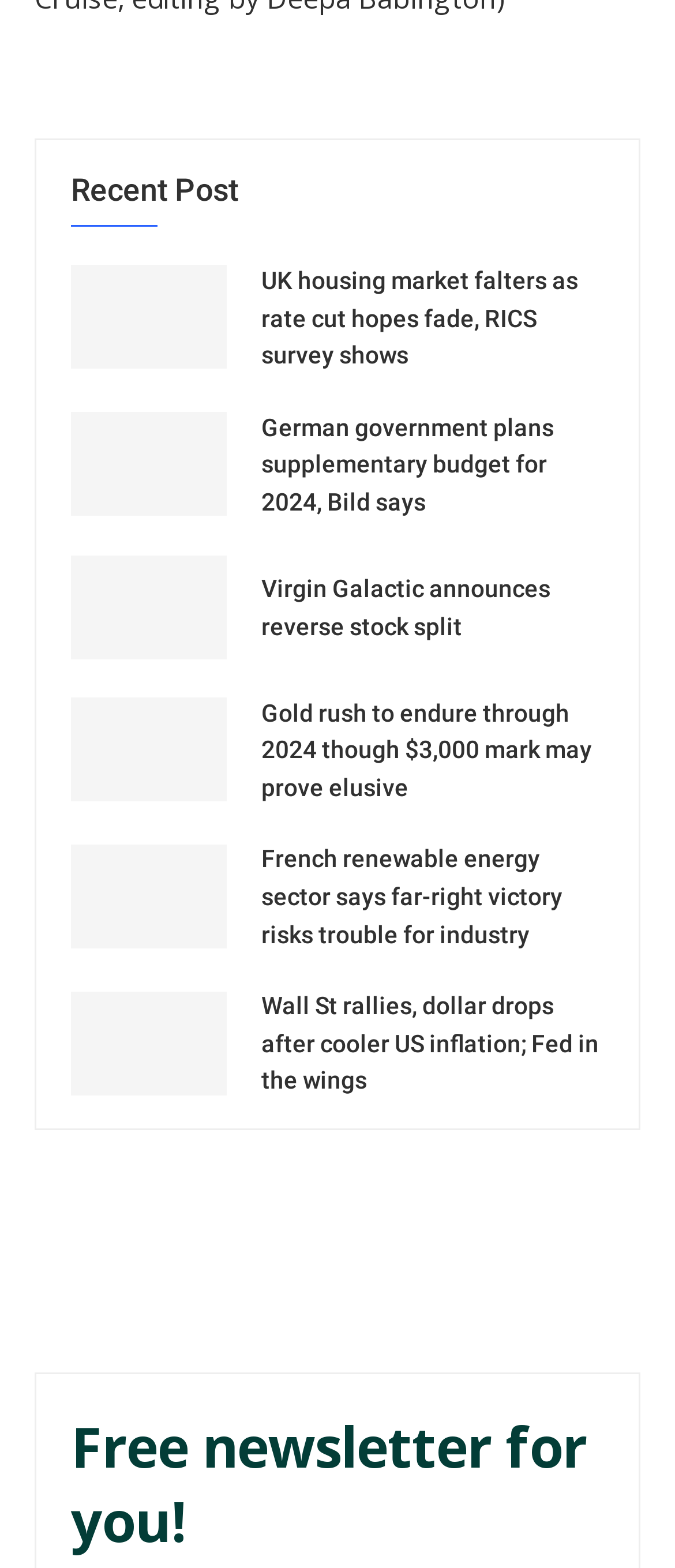Please find the bounding box coordinates of the element that you should click to achieve the following instruction: "Read about UK housing market". The coordinates should be presented as four float numbers between 0 and 1: [left, top, right, bottom].

[0.105, 0.169, 0.336, 0.236]